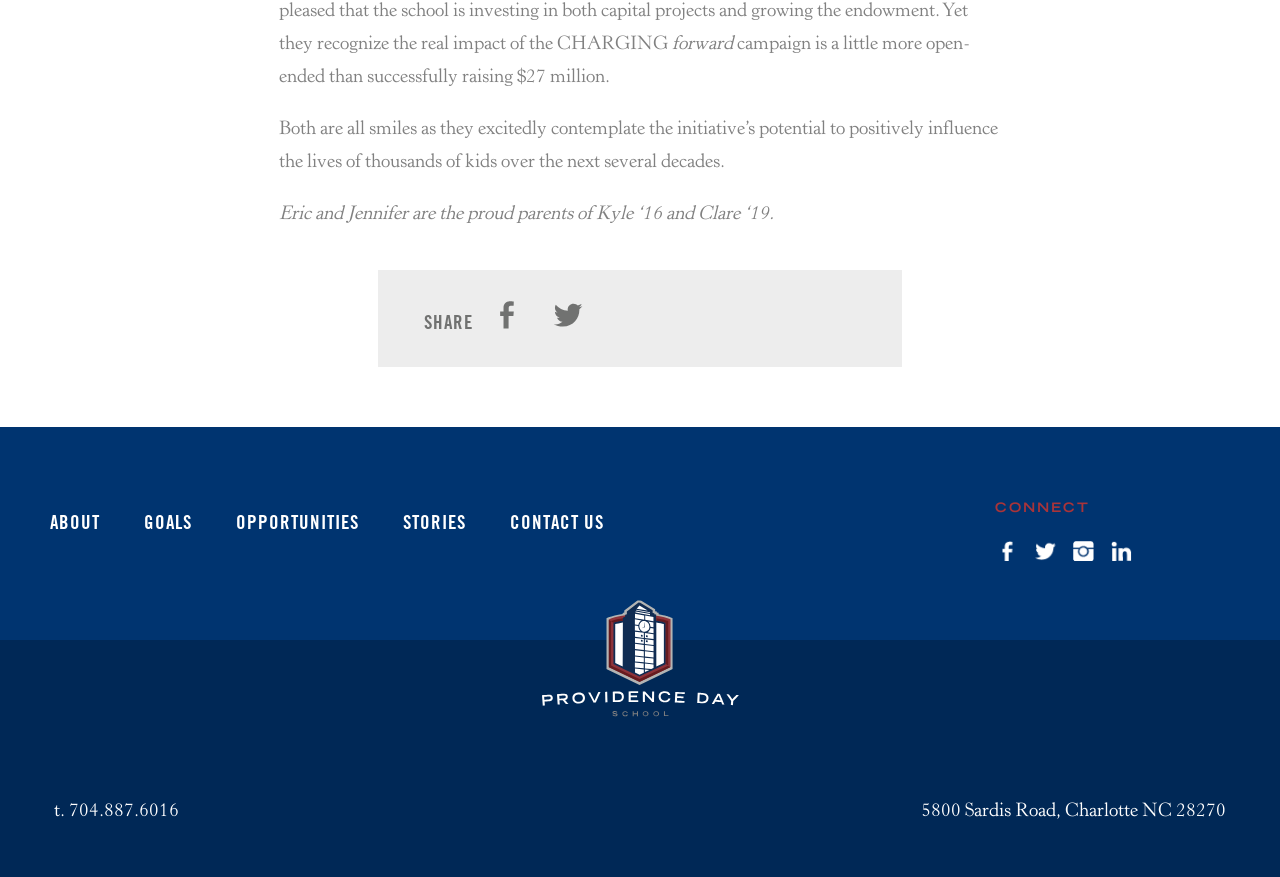How many navigation links are there?
Refer to the image and give a detailed answer to the question.

The webpage has five navigation links, namely 'ABOUT', 'GOALS', 'OPPORTUNITIES', 'STORIES', and 'CONTACT US', which are arranged horizontally and have distinct bounding box coordinates.